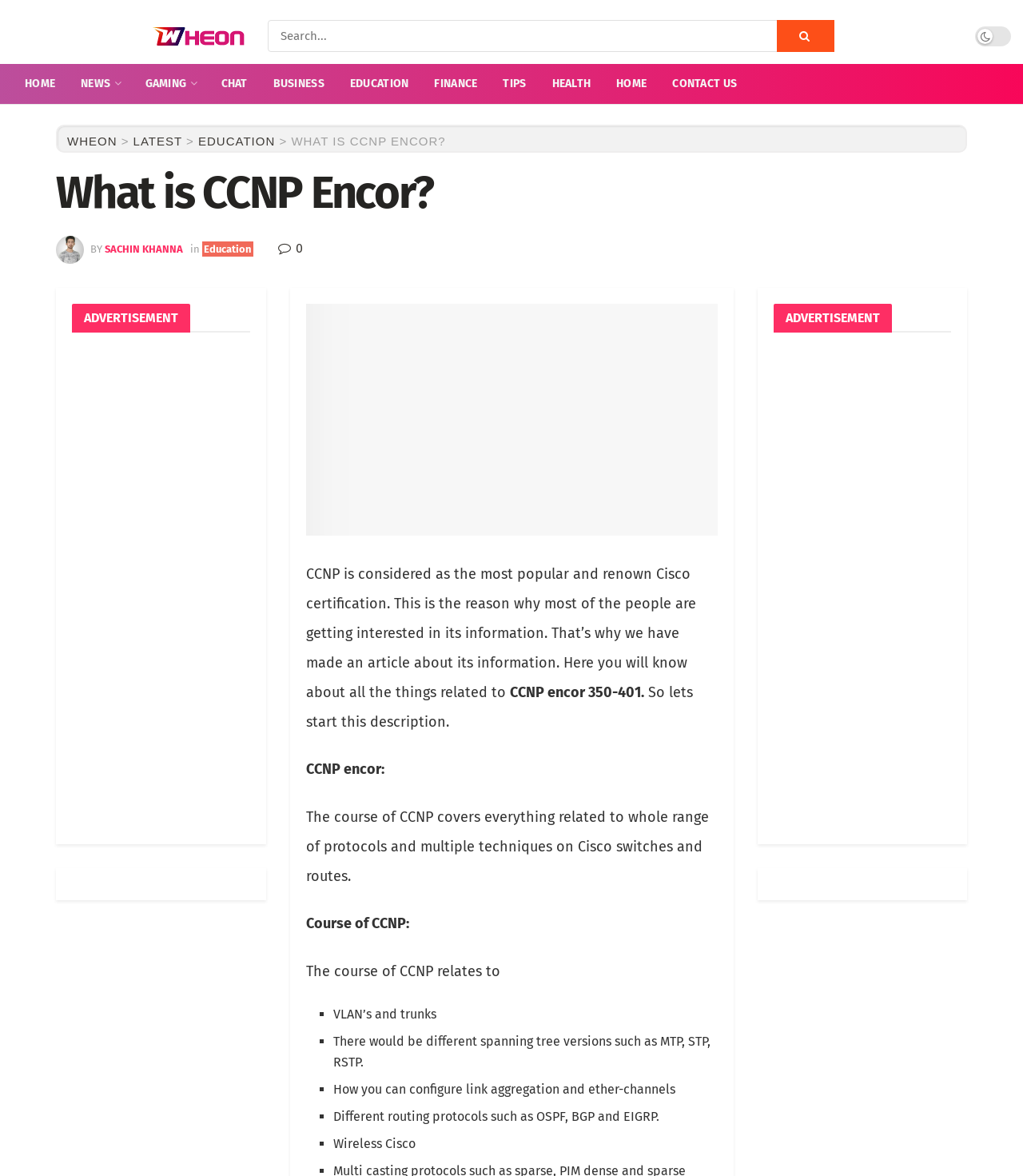Using the format (top-left x, top-left y, bottom-right x, bottom-right y), and given the element description, identify the bounding box coordinates within the screenshot: Chat

[0.204, 0.054, 0.254, 0.088]